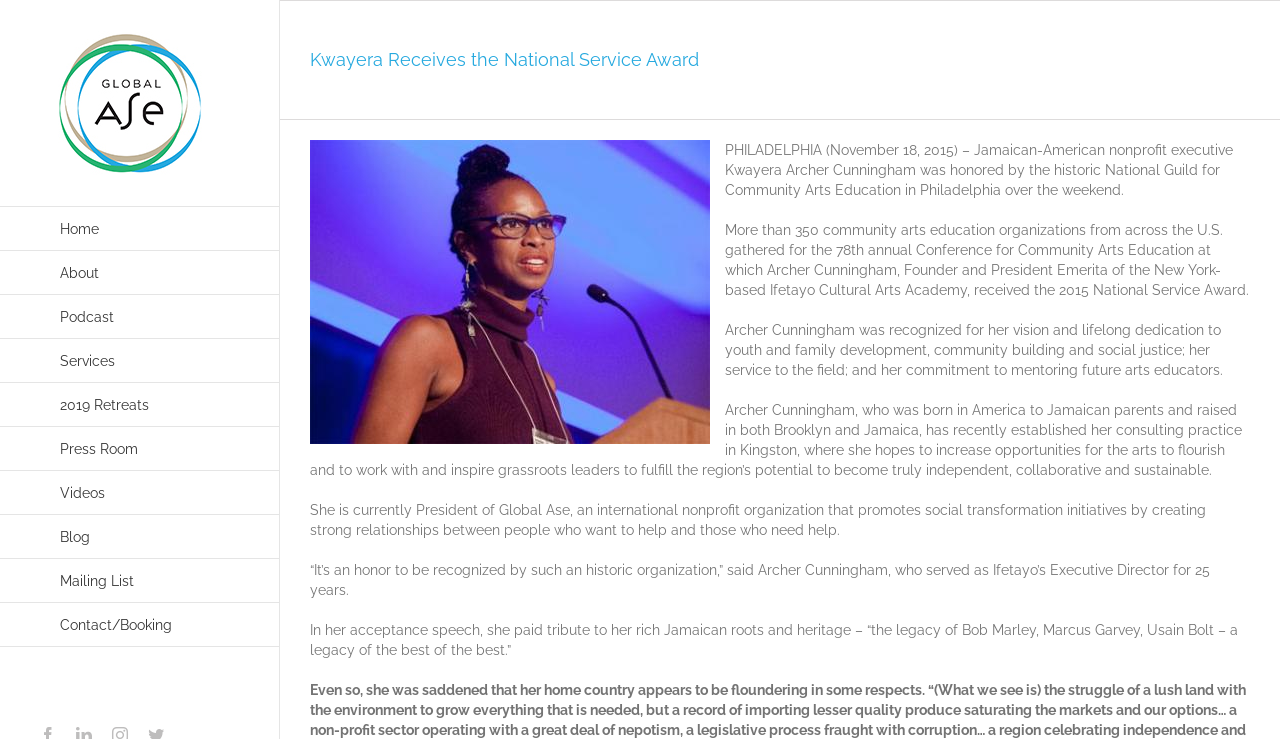What is the name of the organization Kwayera Archer Cunningham founded?
Based on the image, answer the question with as much detail as possible.

According to the webpage, Kwayera Archer Cunningham is the Founder and President Emerita of the New York-based Ifetayo Cultural Arts Academy.